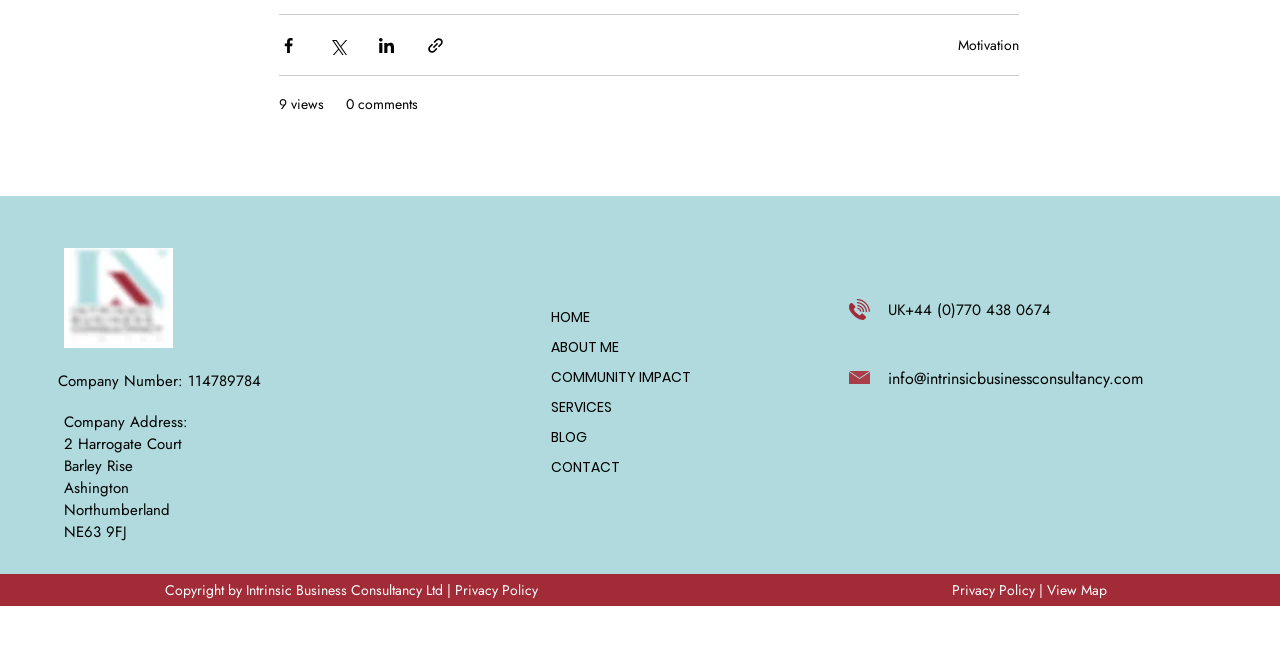Determine the bounding box coordinates of the element's region needed to click to follow the instruction: "Contact via phone". Provide these coordinates as four float numbers between 0 and 1, formatted as [left, top, right, bottom].

[0.694, 0.449, 0.821, 0.482]